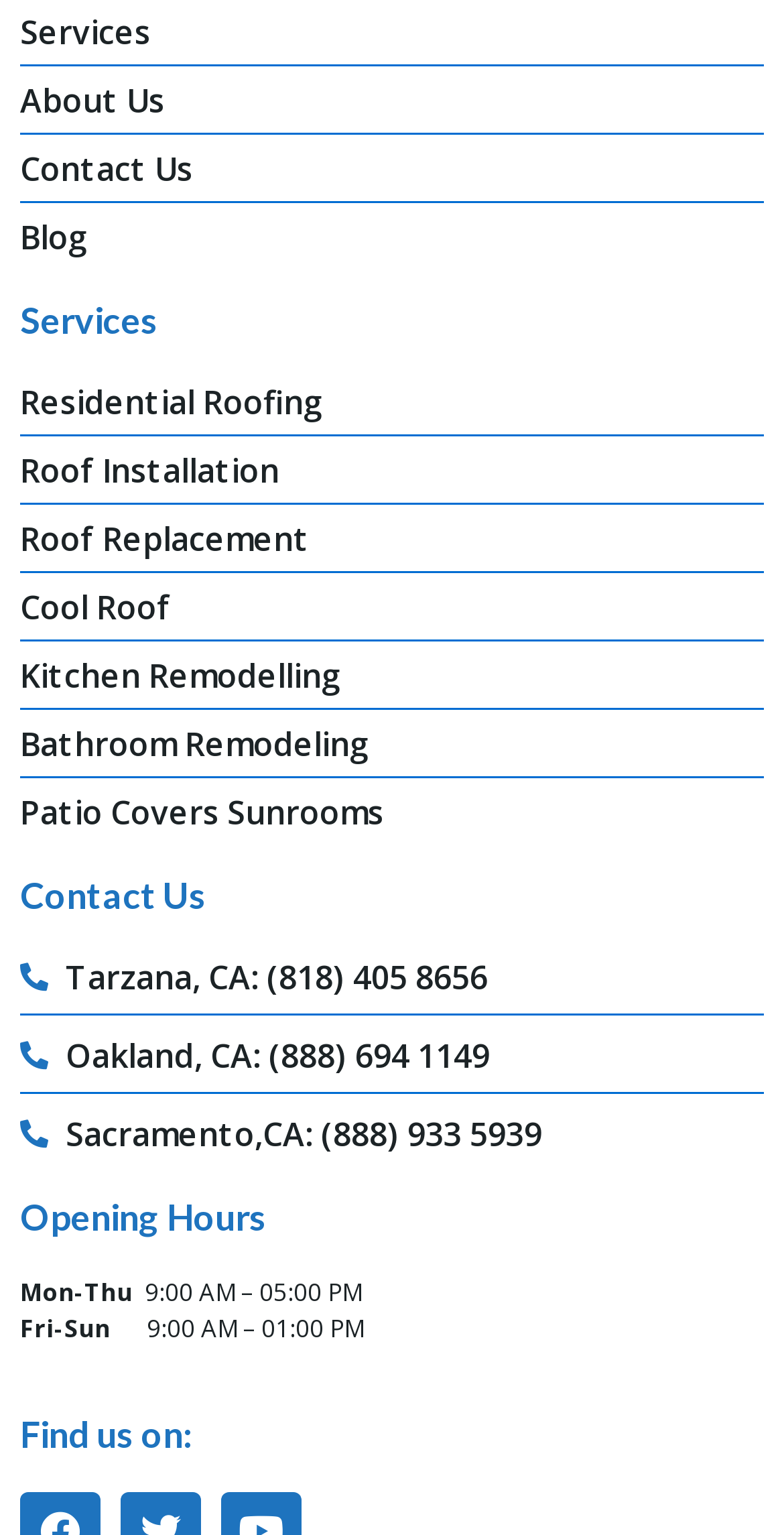How many locations does this company have? Analyze the screenshot and reply with just one word or a short phrase.

Three